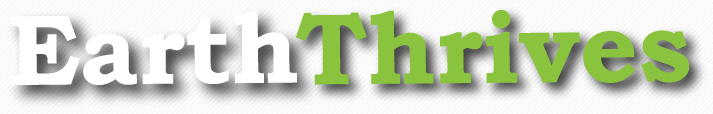Offer a detailed explanation of the image.

The image showcases the bold and vibrant text "Earth Thrives," where the word "Earth" is presented in a crisp white font, while "Thrives" stands out in a lively green shade. The text is highlighted against a subtle striped background, conveying a sense of growth and vitality. This design effectively captures the essence of a campaign focused on sustainability, environmental awareness, and community engagement, aligning with themes of local shopping initiatives aimed at boosting the economy and preserving job growth in local communities. The overall aesthetic is modern and appealing, inviting viewers to participate in a positive shift towards supporting independent businesses.